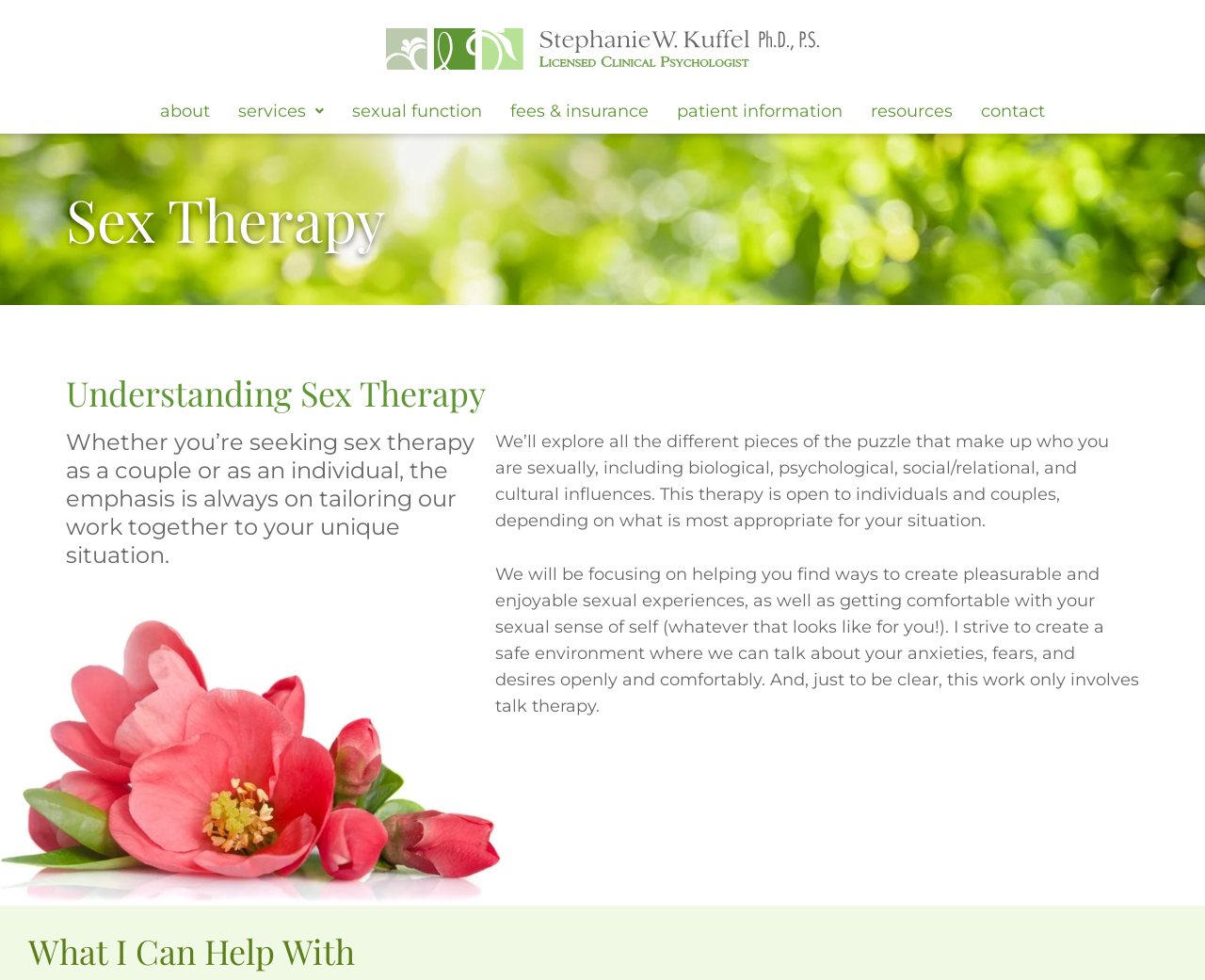Using the webpage screenshot, locate the HTML element that fits the following description and provide its bounding box: "Fees & Insurance".

[0.423, 0.104, 0.538, 0.122]